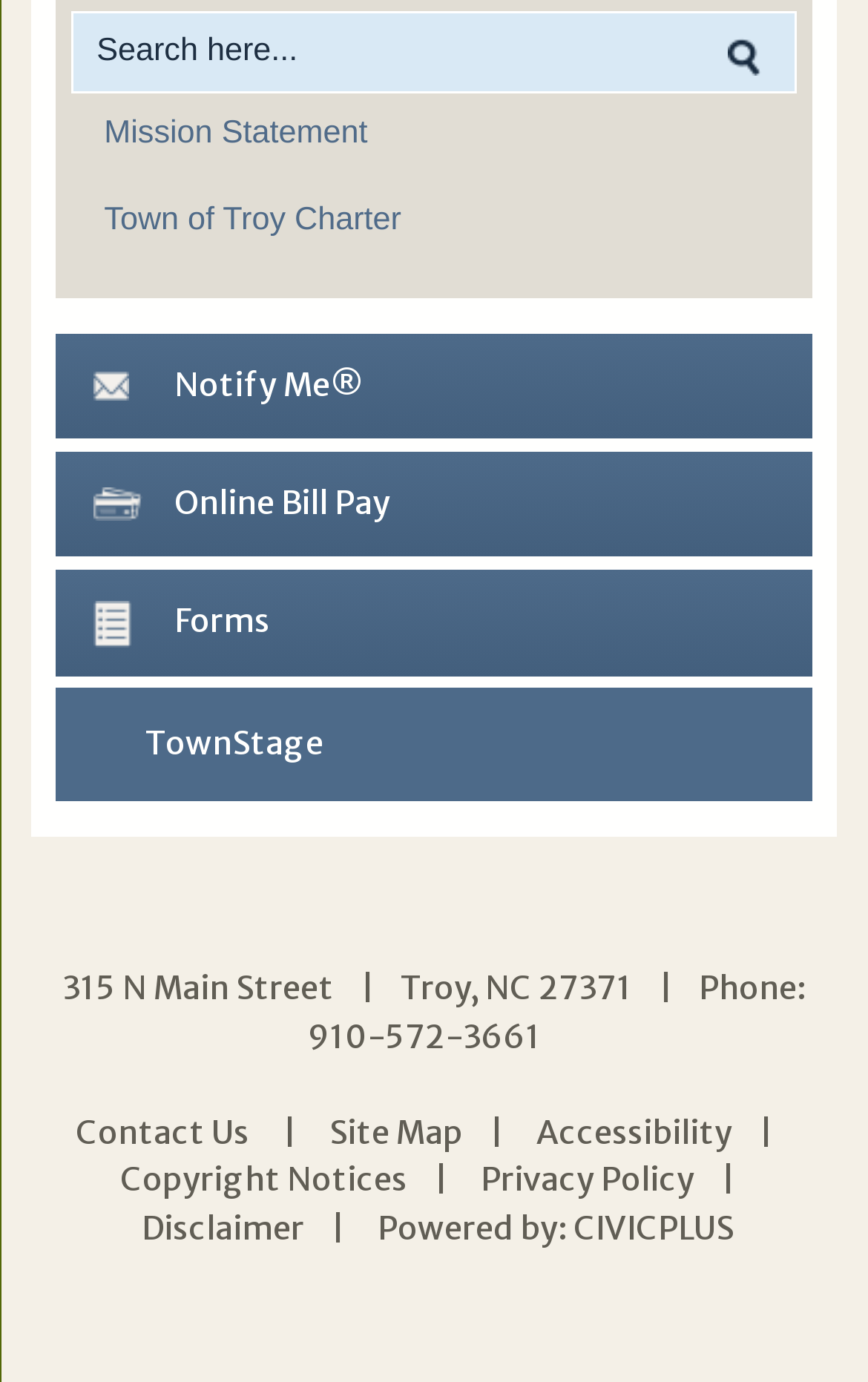Locate the coordinates of the bounding box for the clickable region that fulfills this instruction: "View Site Map".

[0.379, 0.805, 0.533, 0.834]